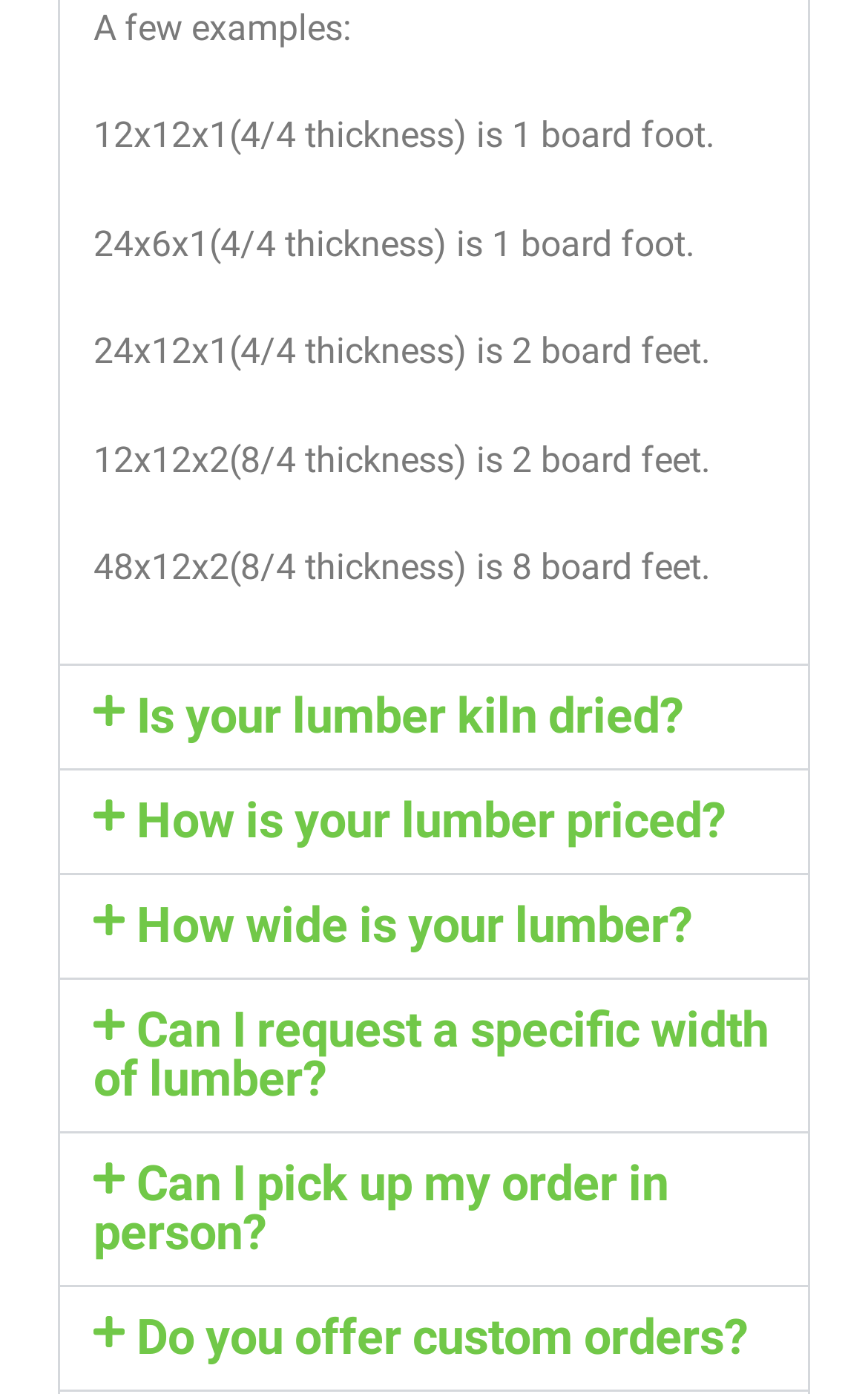How many board feet is 48x12x2 lumber?
Refer to the image and provide a detailed answer to the question.

The text states '48x12x2(8/4 thickness) is 8 board feet.' This indicates that a piece of lumber with dimensions 48x12x2 has a volume of 8 board feet.